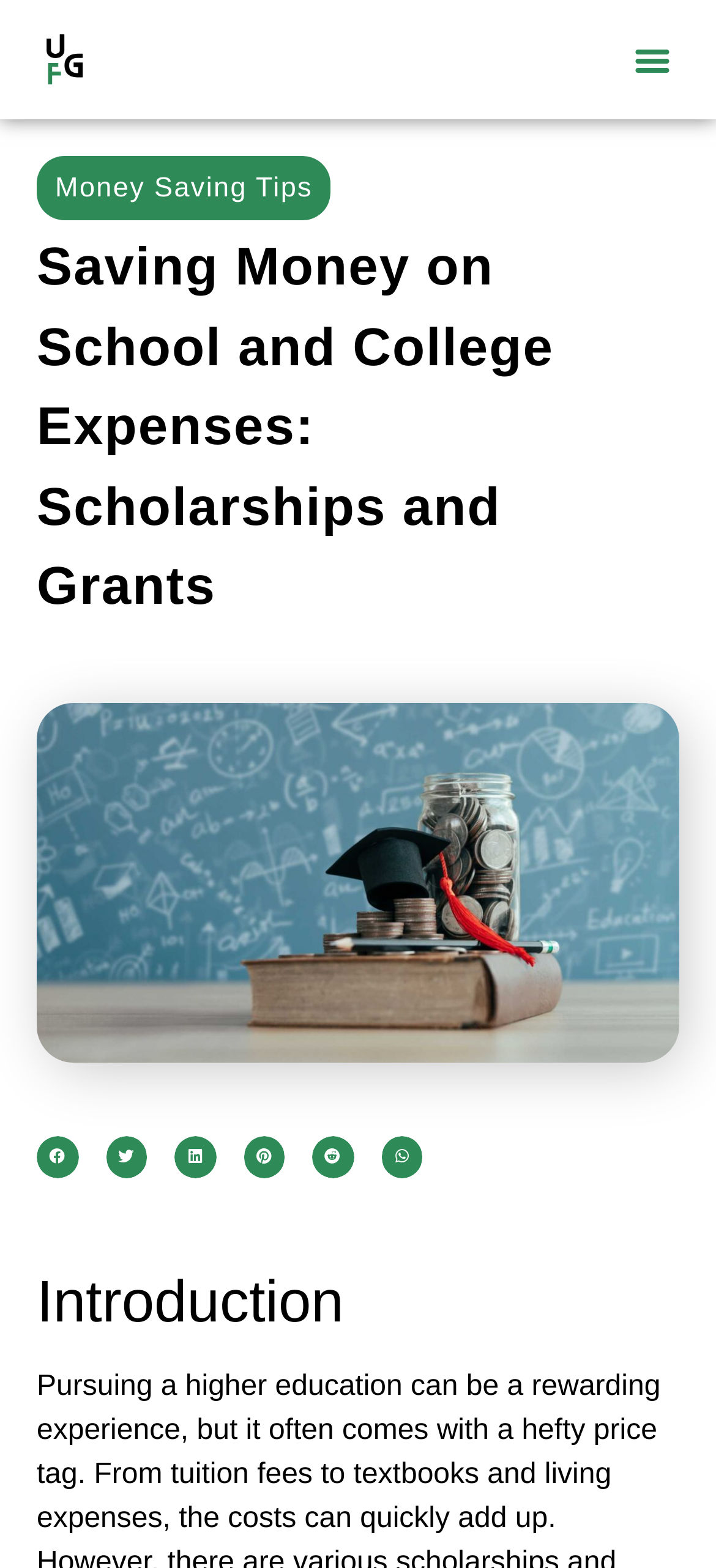Determine the bounding box coordinates for the clickable element required to fulfill the instruction: "Click on the 'Ultimate Guide For Finance' link". Provide the coordinates as four float numbers between 0 and 1, i.e., [left, top, right, bottom].

[0.05, 0.02, 0.127, 0.056]